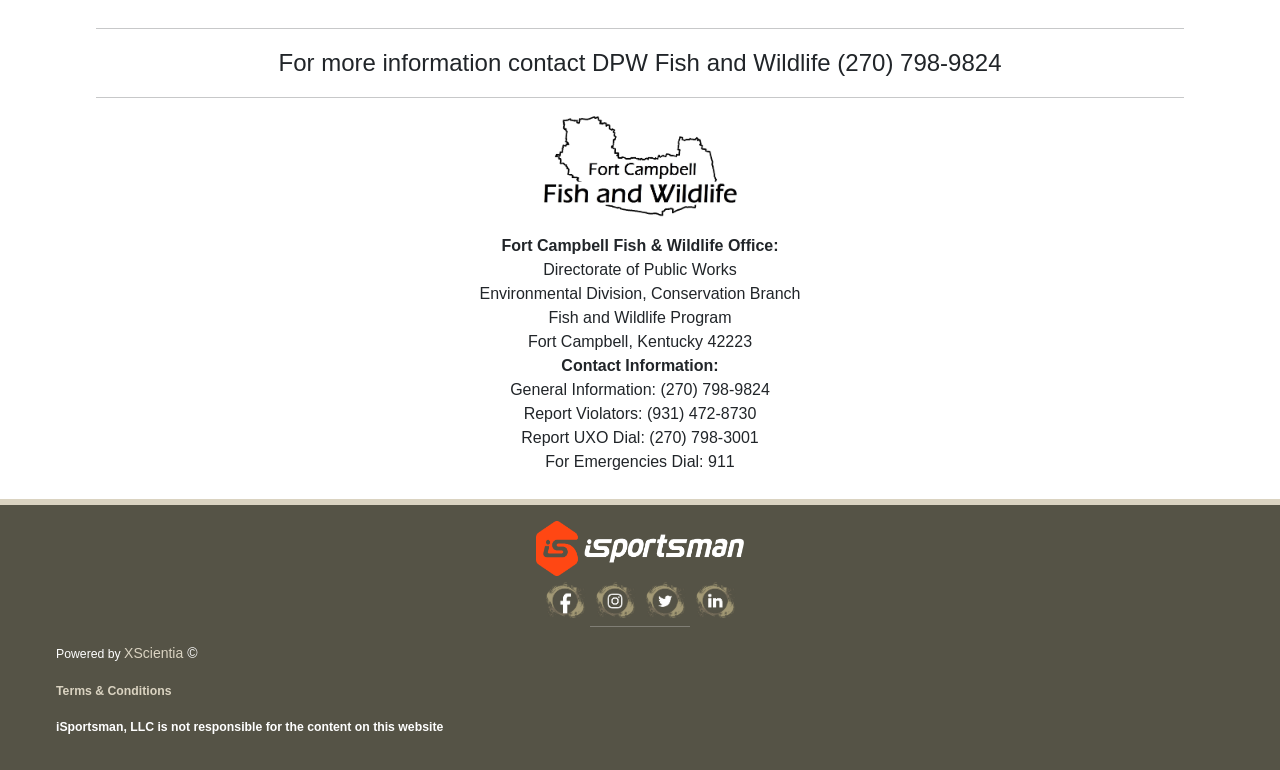Please examine the image and answer the question with a detailed explanation:
What is the website powered by?

I scrolled down to the bottom of the webpage and found the 'Powered by' section, which mentions that the website is powered by XScientia.